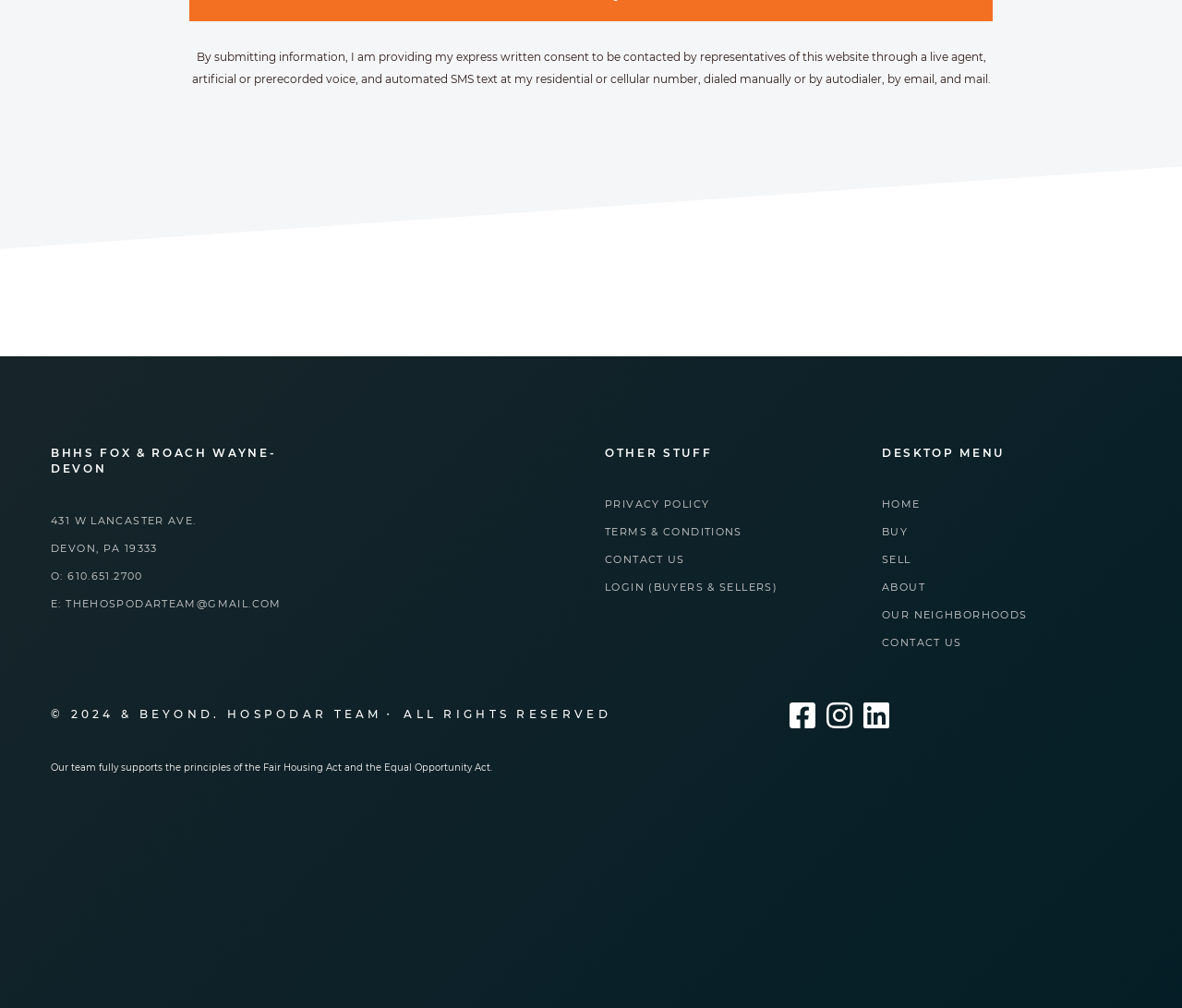Please determine the bounding box coordinates of the clickable area required to carry out the following instruction: "Click the 'HOME' link". The coordinates must be four float numbers between 0 and 1, represented as [left, top, right, bottom].

[0.746, 0.494, 0.779, 0.507]